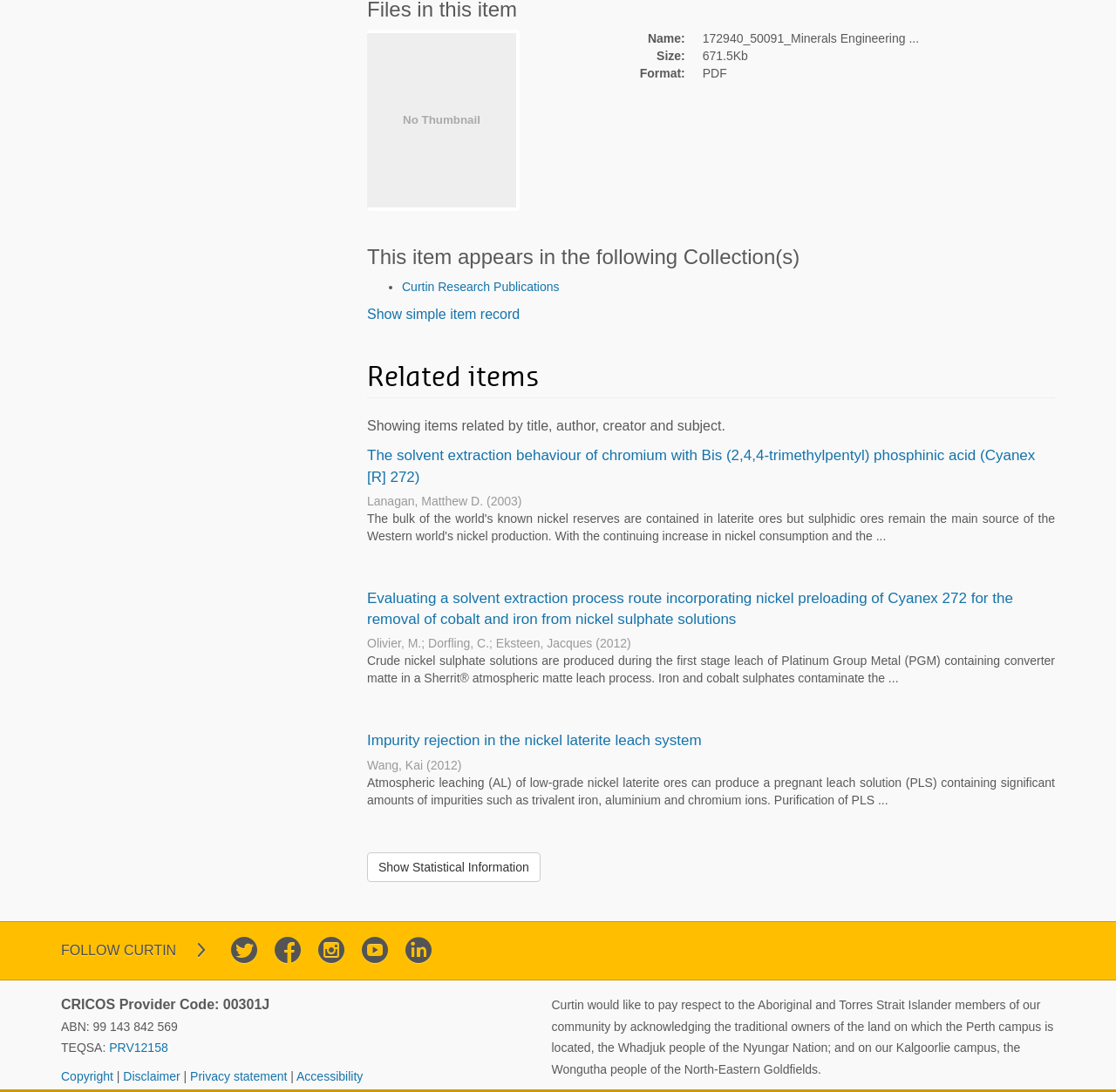Please find the bounding box coordinates of the section that needs to be clicked to achieve this instruction: "Show statistical information".

[0.329, 0.78, 0.484, 0.807]